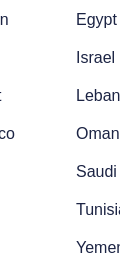Offer an in-depth caption of the image, mentioning all notable aspects.

The image features a book titled "Iraq’s Minorities Among the Country’s Most Threatened Communities." Positioned prominently within a catalog of books, it aims to shed light on the challenging circumstances faced by minority groups in Iraq. The book is presented alongside its price, which is indicated as $35.99, inviting potential readers to explore its insights and narratives. This visual not only emphasizes the importance of the subject matter, addressing the vulnerabilities of minority populations, but also contributes to the broader discourse on human rights and social justice in the region.